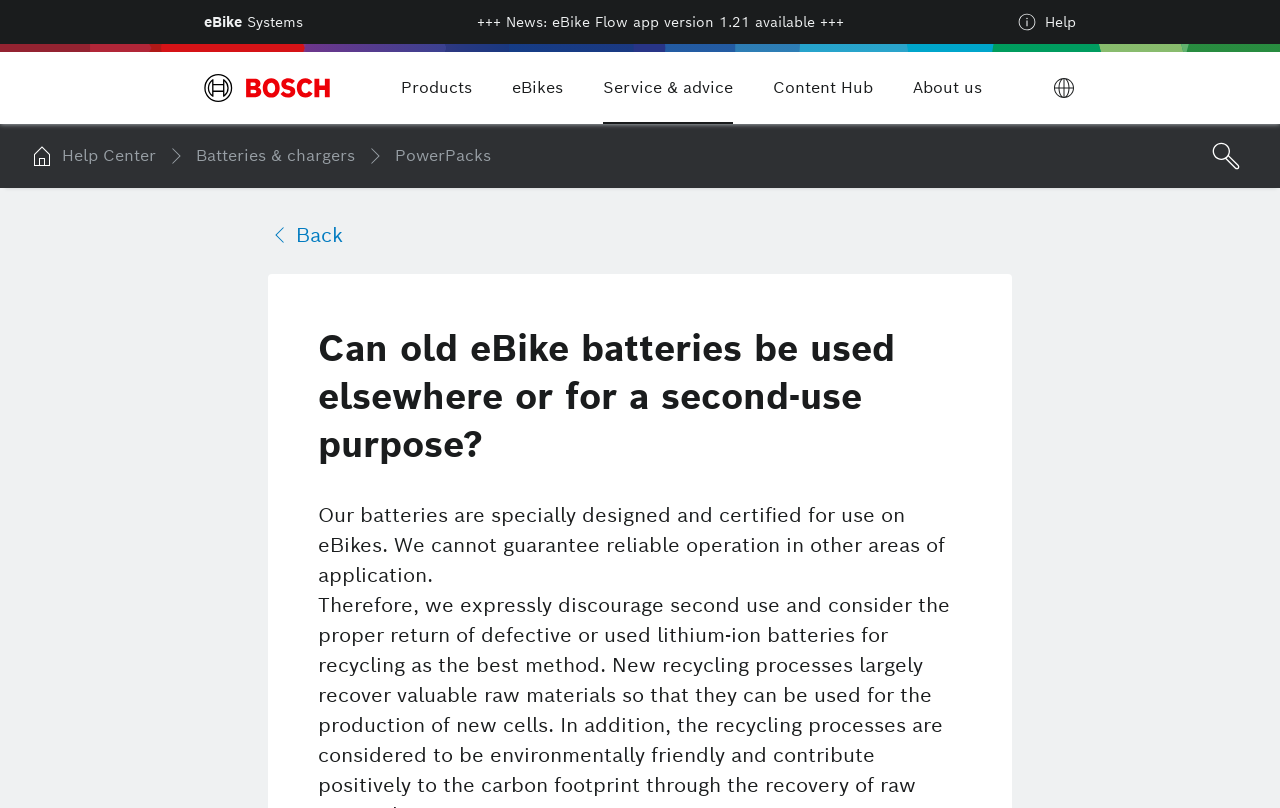What is the certification of the batteries mentioned on this webpage?
Answer the question with detailed information derived from the image.

According to the static text 'Our batteries are specially designed and certified for use on eBikes.', the batteries mentioned on this webpage are certified for use on eBikes, implying that they meet certain standards for eBike applications.